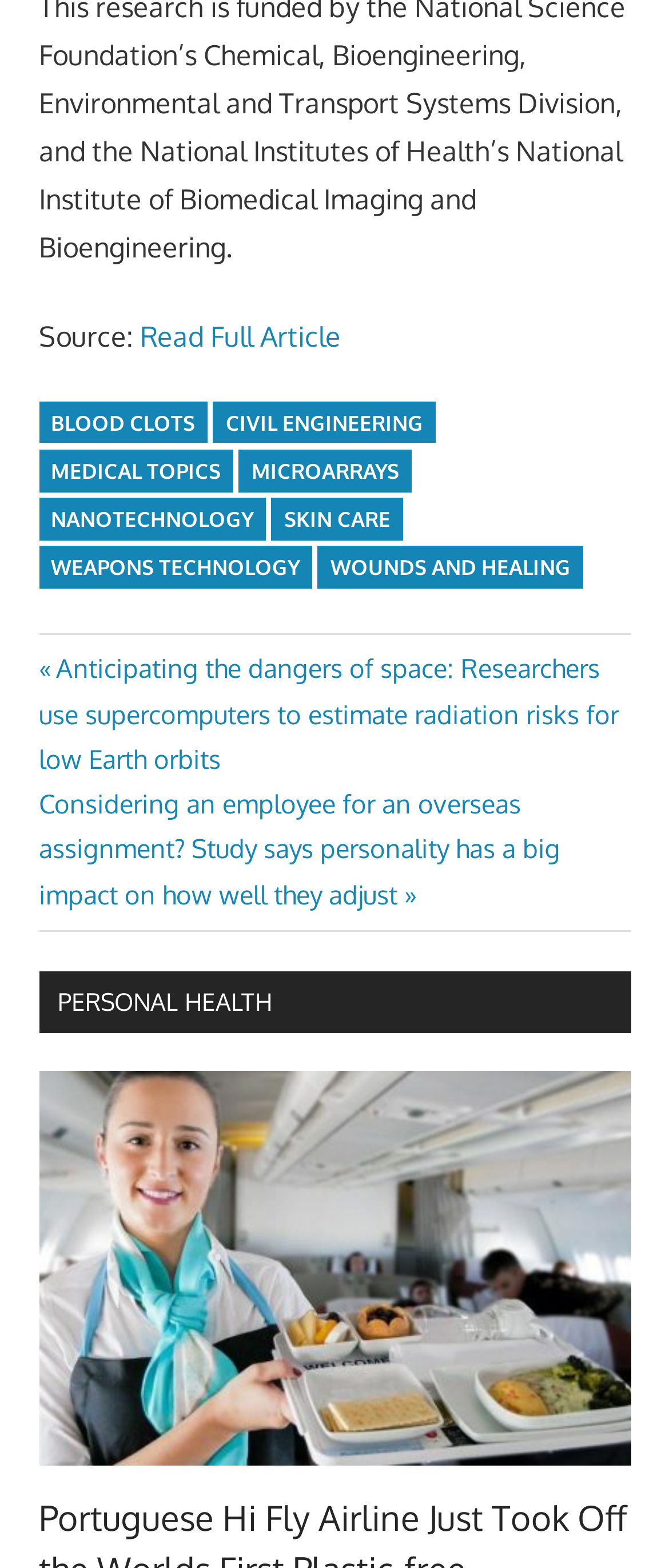Determine the bounding box of the UI element mentioned here: "Wounds and Healing". The coordinates must be in the format [left, top, right, bottom] with values ranging from 0 to 1.

[0.476, 0.348, 0.871, 0.375]